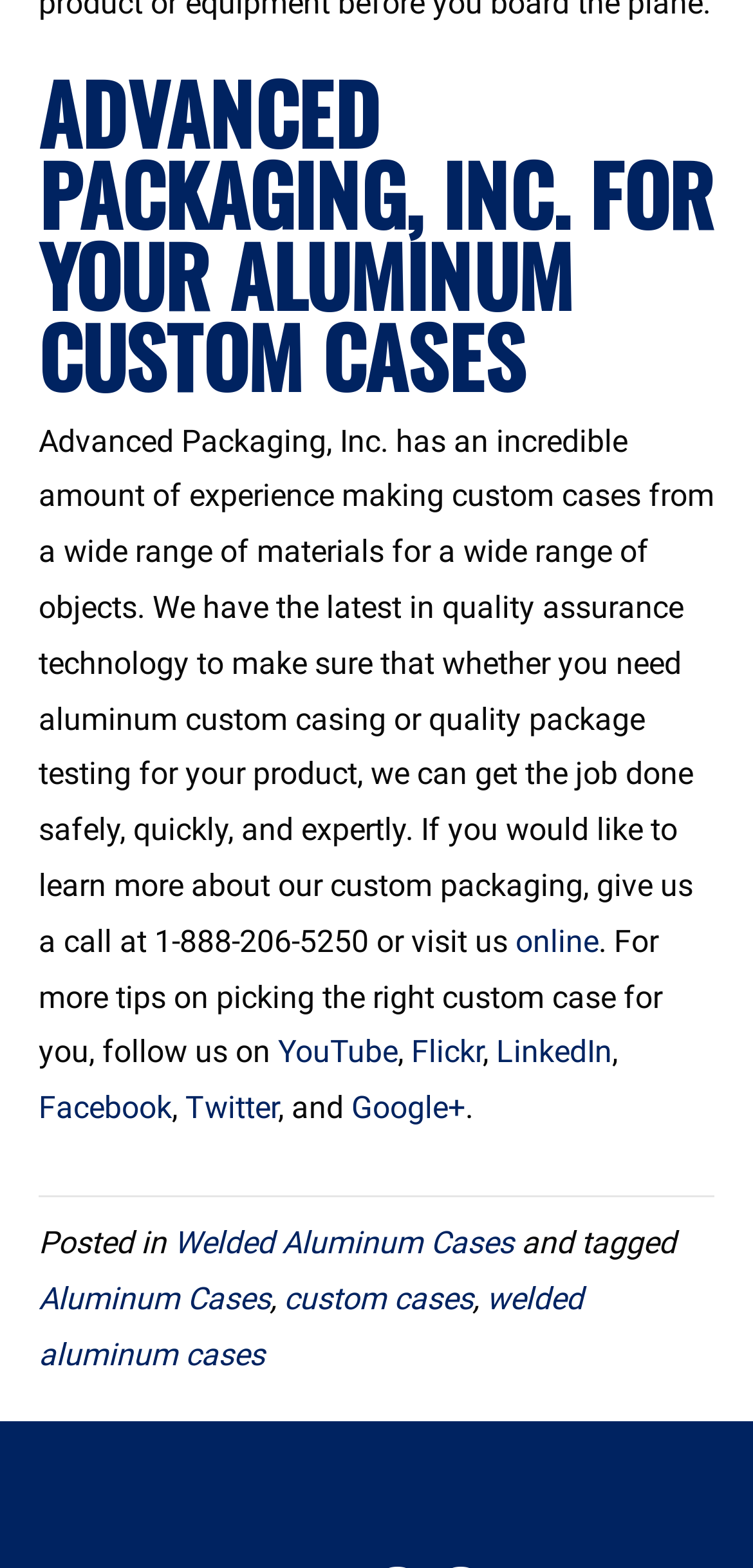Please find the bounding box for the UI component described as follows: "Chronology Before World War II".

None